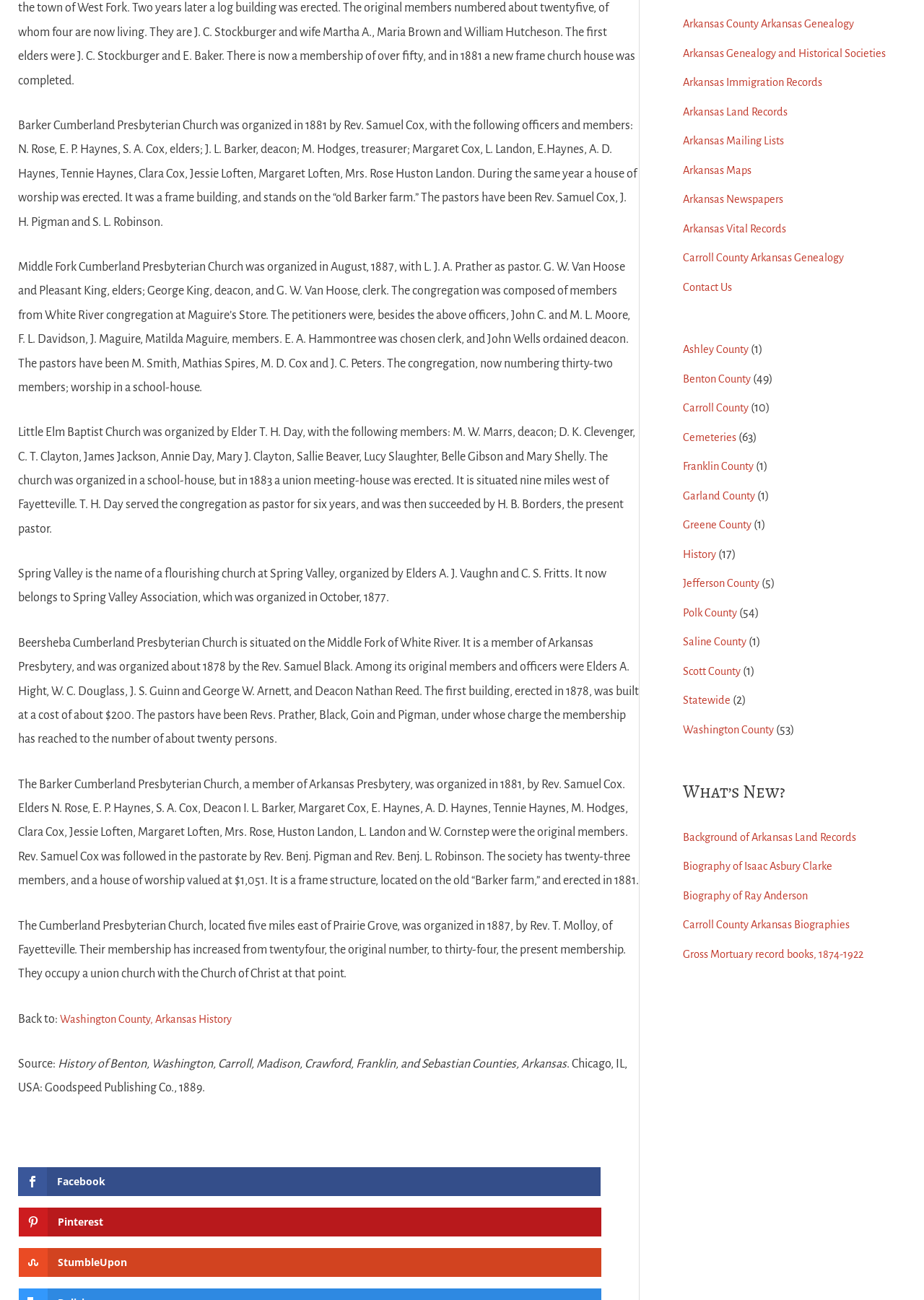Please identify the bounding box coordinates of the area I need to click to accomplish the following instruction: "Click on the 'What Is Software Testing' heading".

None